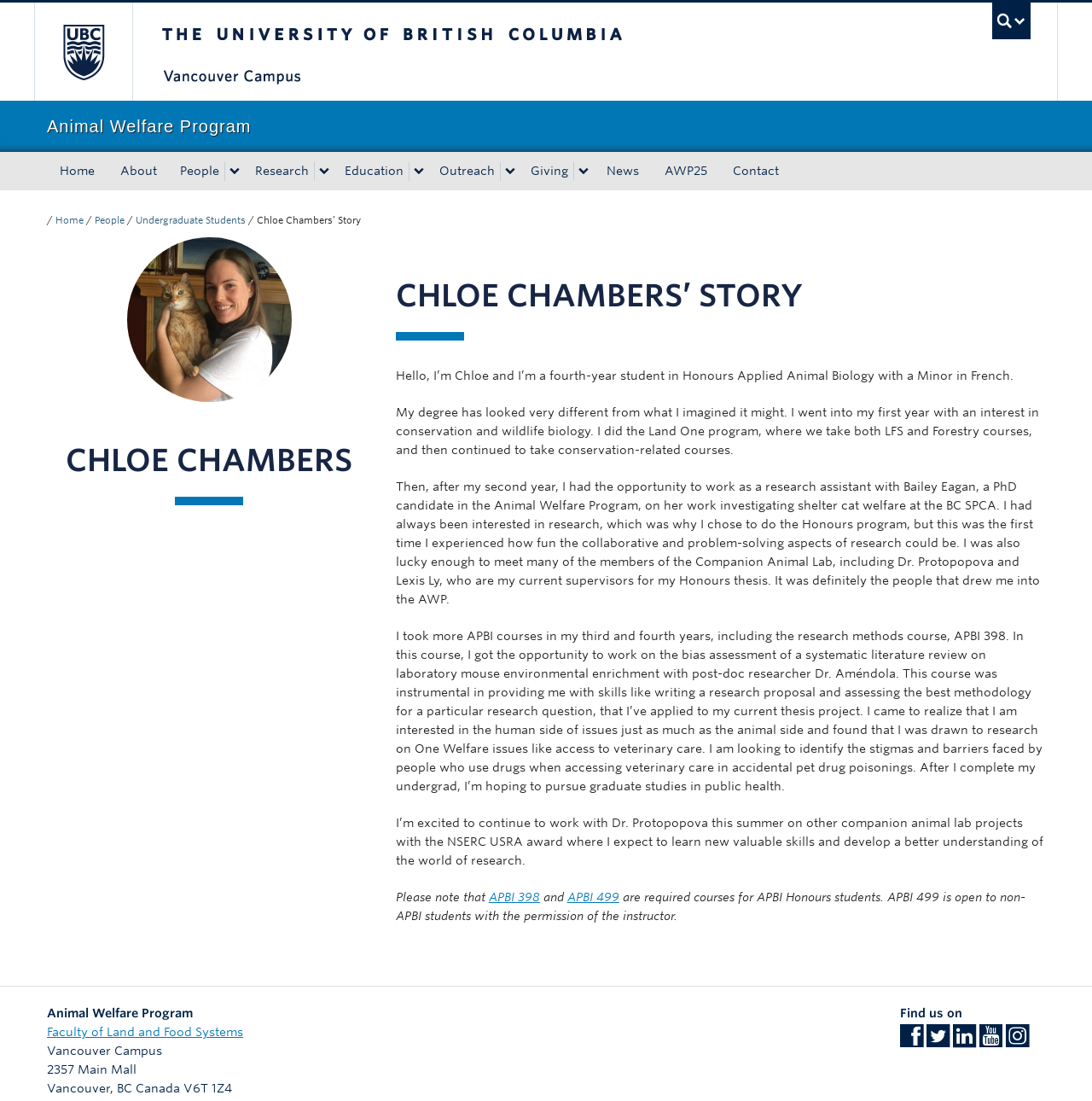Identify the bounding box coordinates of the region that needs to be clicked to carry out this instruction: "Visit the University of British Columbia website". Provide these coordinates as four float numbers ranging from 0 to 1, i.e., [left, top, right, bottom].

[0.031, 0.002, 0.121, 0.091]